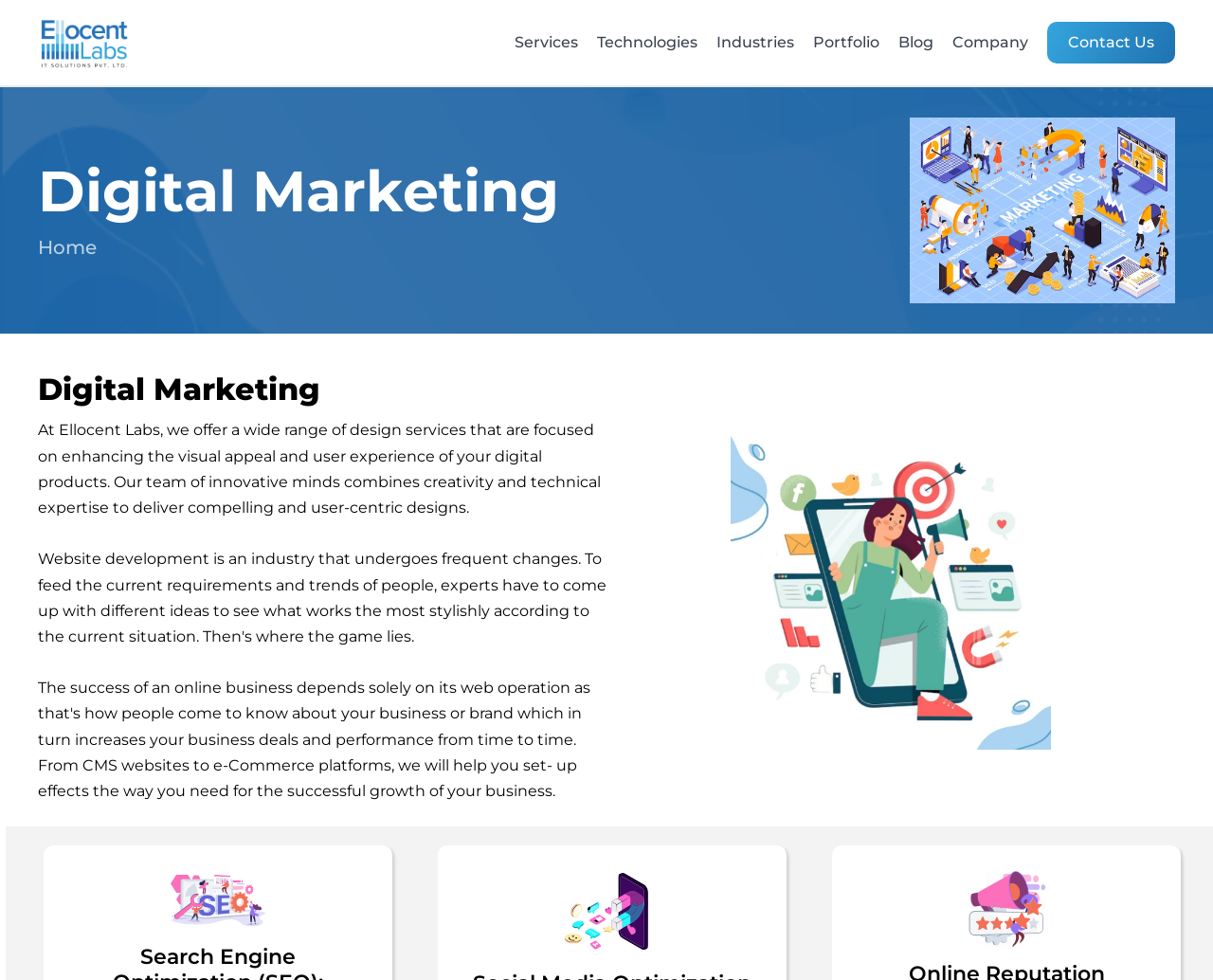Pinpoint the bounding box coordinates of the clickable element to carry out the following instruction: "View Home page."

[0.031, 0.236, 0.084, 0.269]